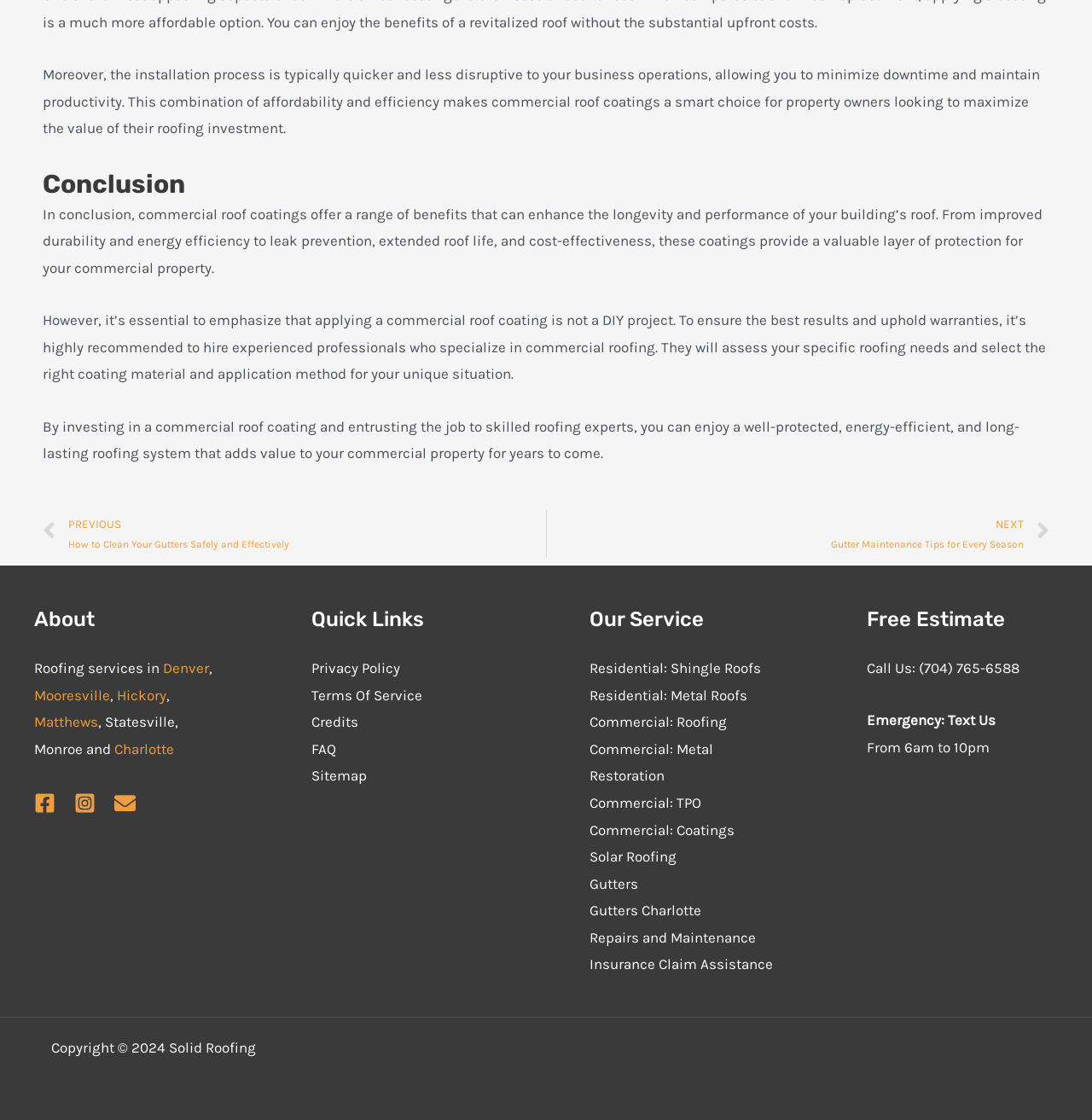What is recommended when applying a commercial roof coating?
Refer to the image and answer the question using a single word or phrase.

Hire experienced professionals